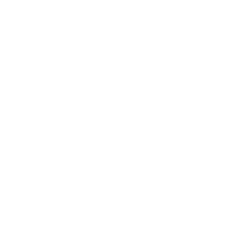What type of space is depicted in the image?
Based on the visual content, answer with a single word or a brief phrase.

Interior space